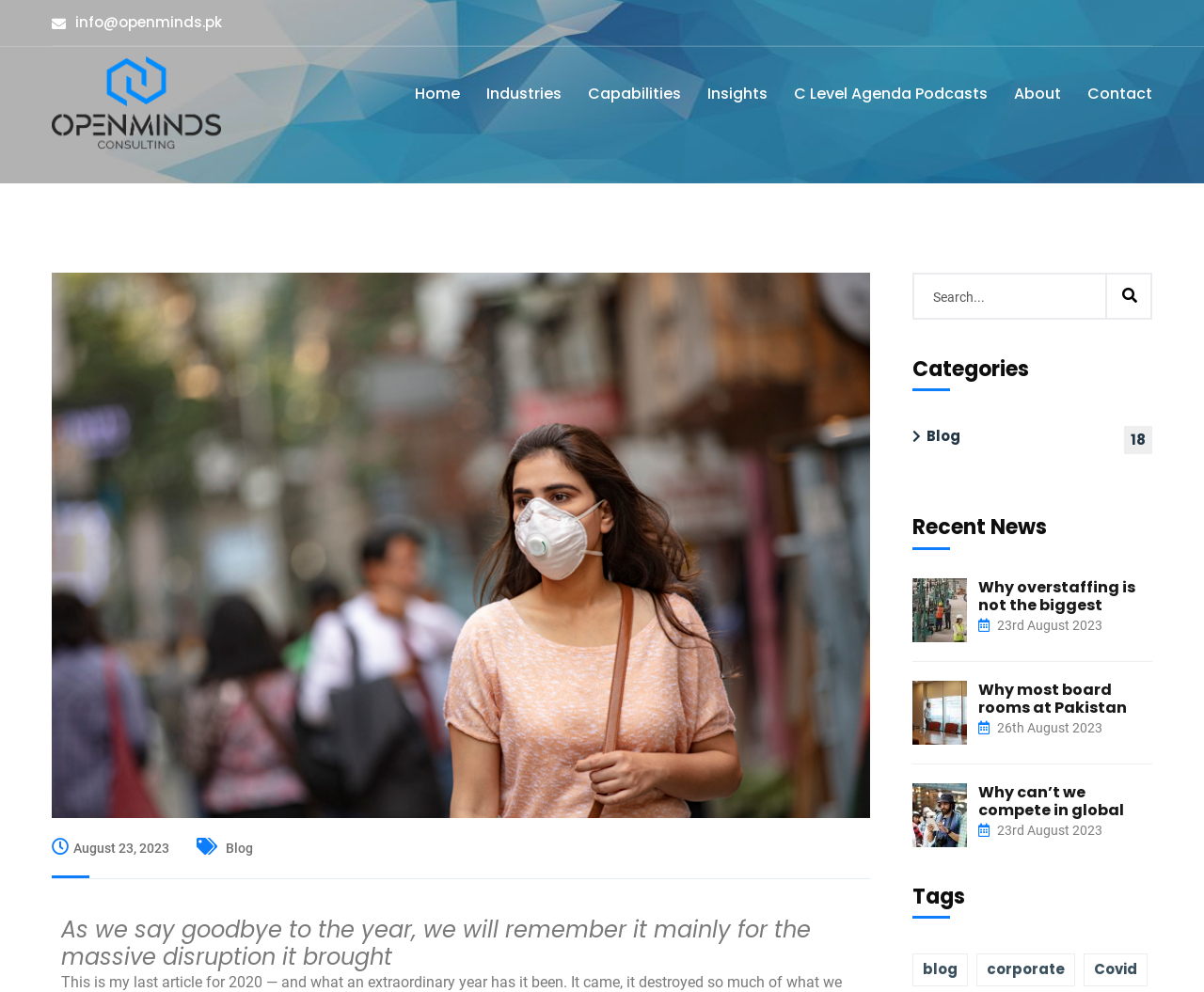Provide the bounding box coordinates of the HTML element described by the text: "Contact Us".

None